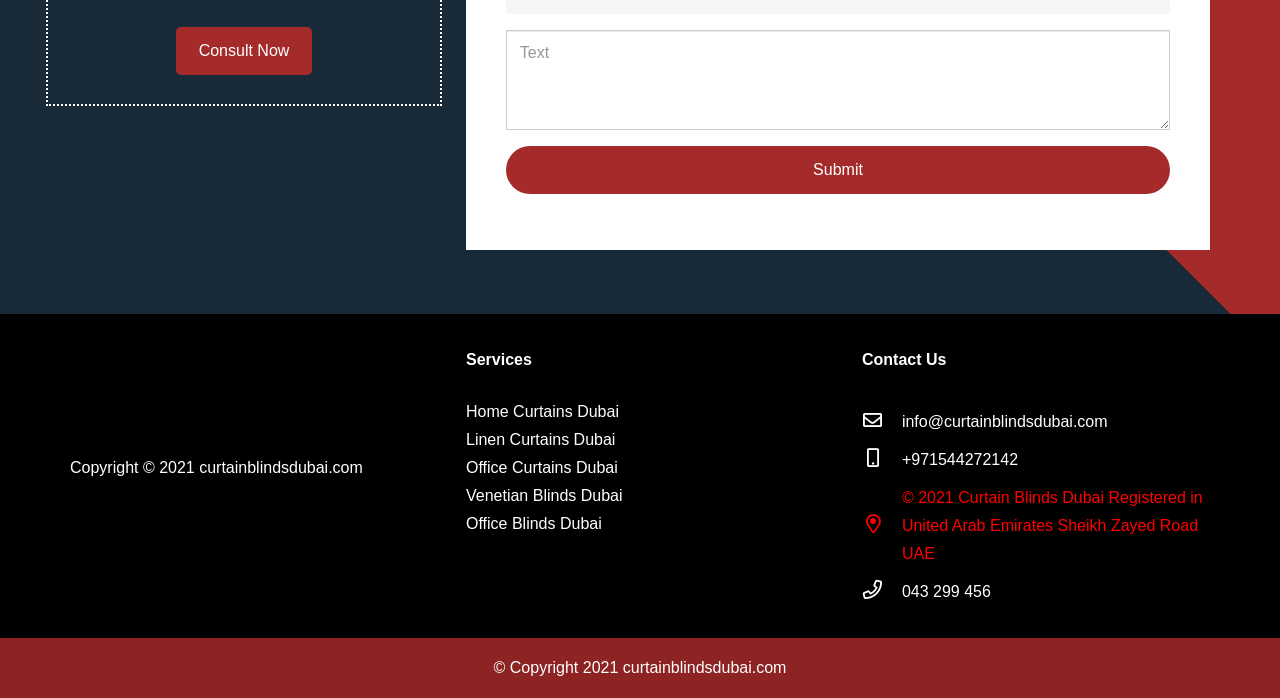Locate the bounding box coordinates of the area to click to fulfill this instruction: "Click the 'MENU' link". The bounding box should be presented as four float numbers between 0 and 1, in the order [left, top, right, bottom].

None